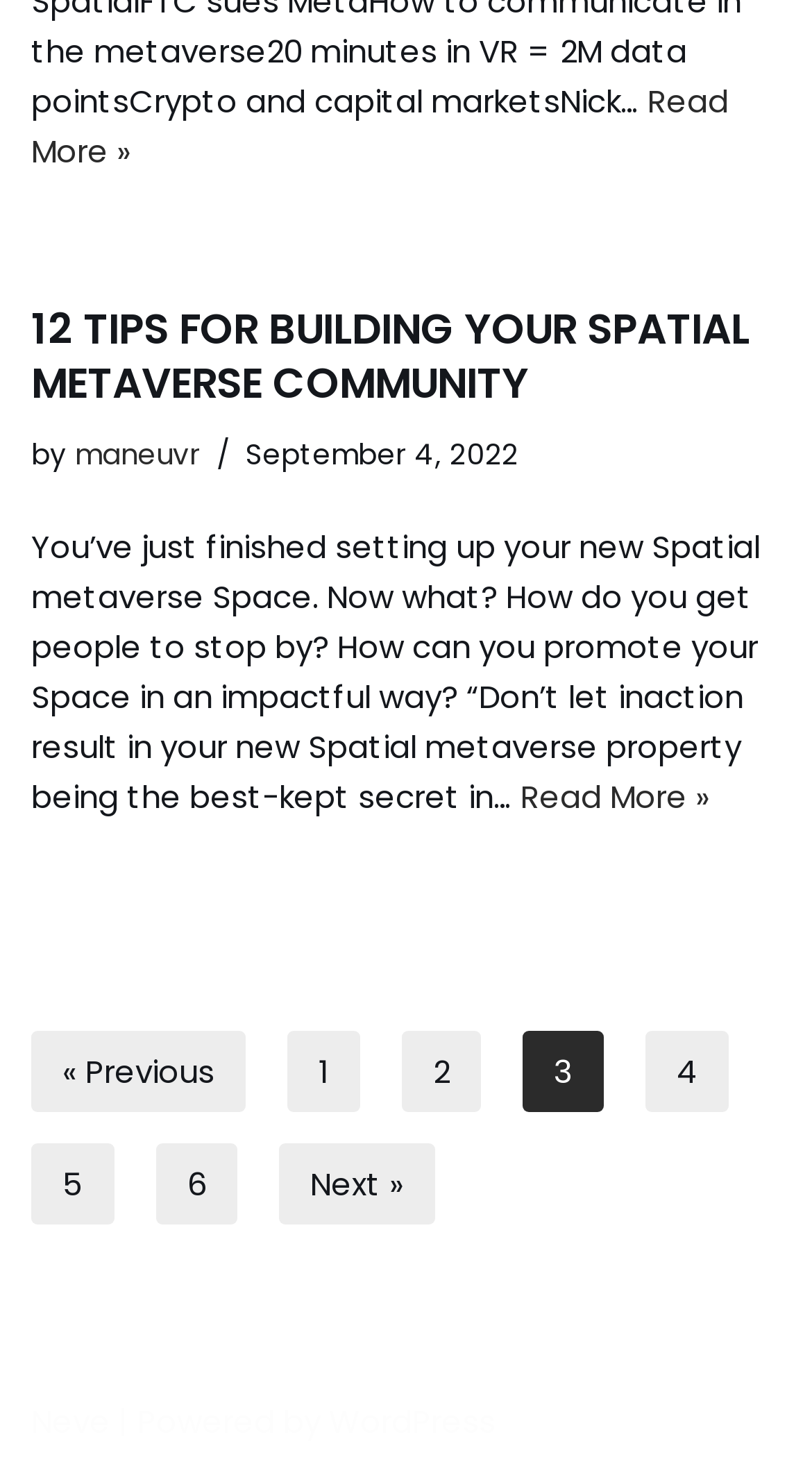What is the name of the platform that powers the website?
Please provide a single word or phrase in response based on the screenshot.

WordPress